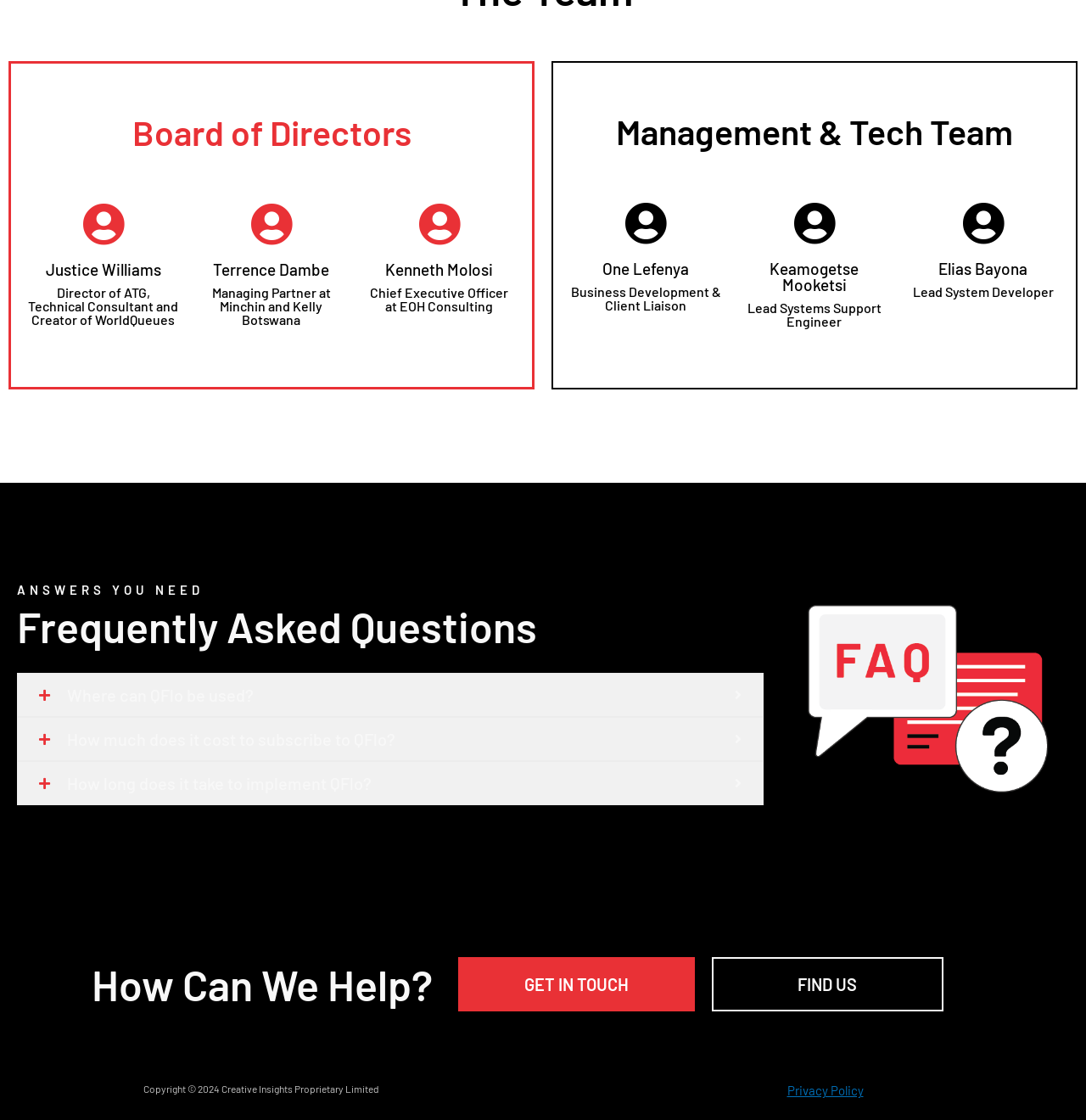Answer the question with a single word or phrase: 
What is the role of One Lefenya?

Business Development & Client Liaison